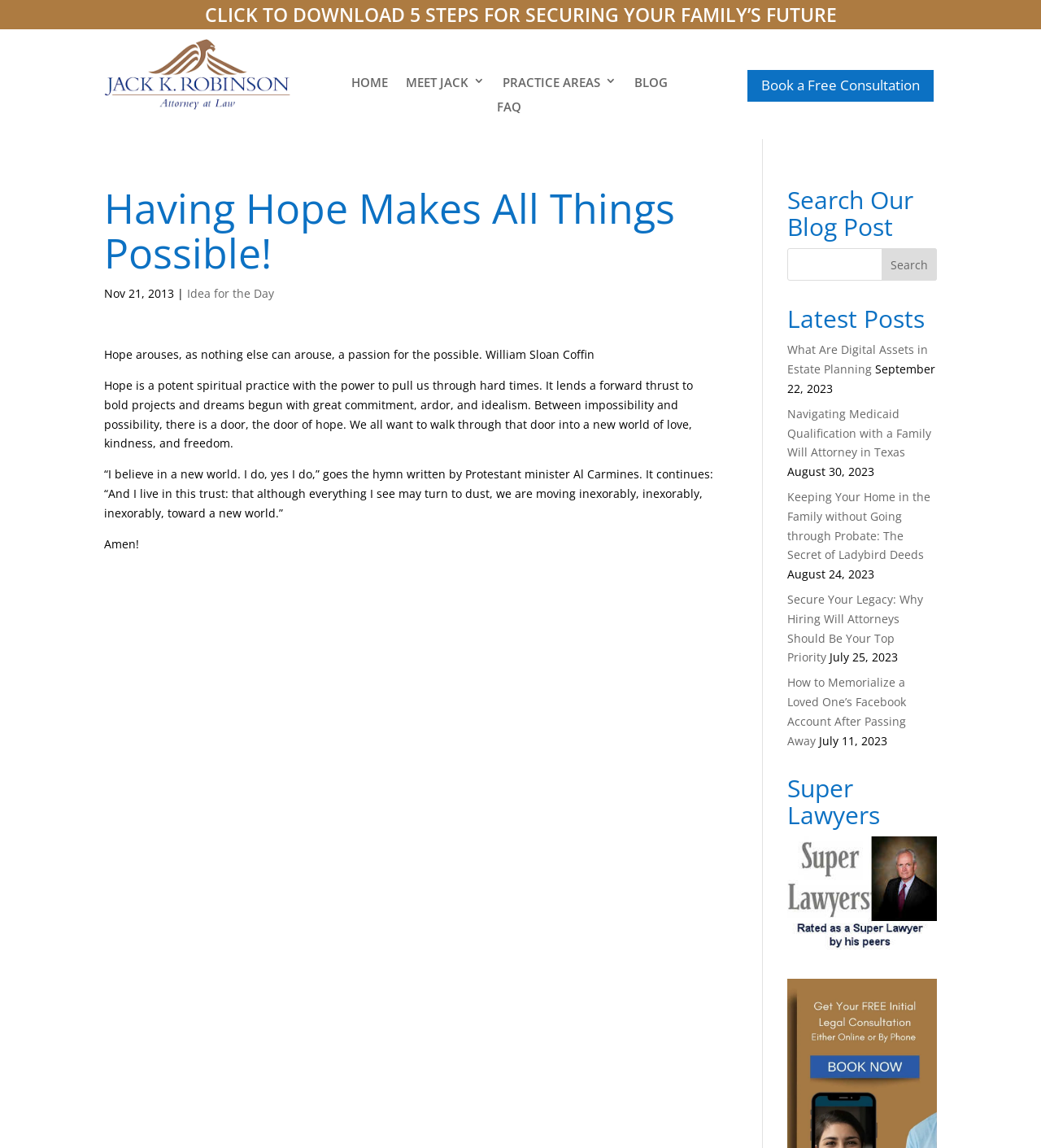Please respond in a single word or phrase: 
How many steps are mentioned for securing a family's future?

5 steps